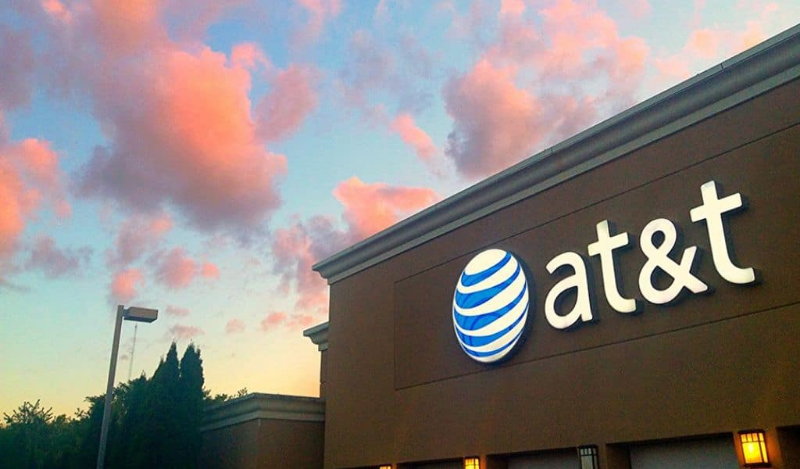Based on the image, provide a detailed response to the question:
What is the time of day depicted in the image?

The caption states that the scene captures a 'serene moment at dusk', implying that the image is taken during the twilight hours when the sun is setting, creating a peaceful atmosphere.